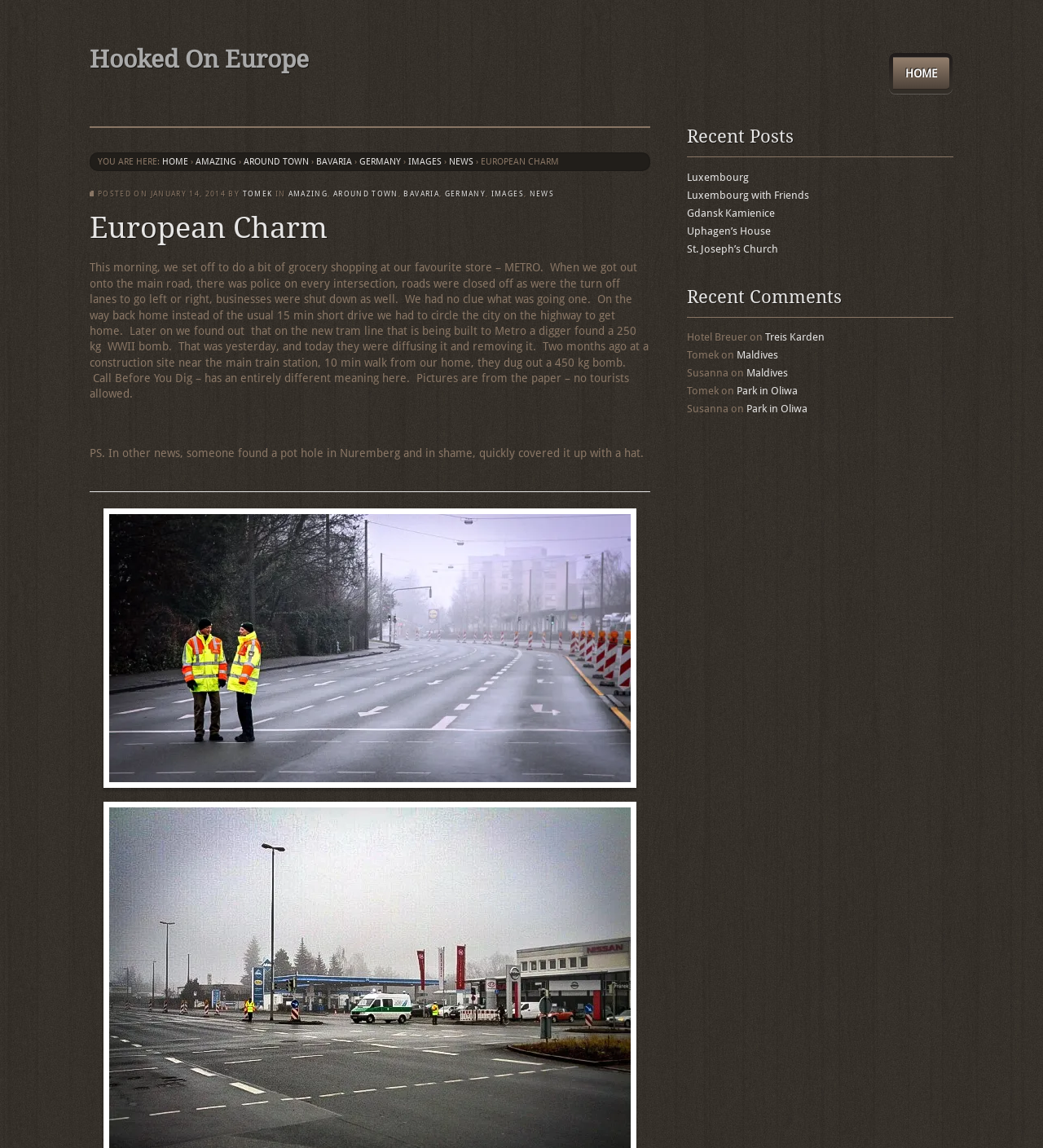Specify the bounding box coordinates of the element's area that should be clicked to execute the given instruction: "check recent posts". The coordinates should be four float numbers between 0 and 1, i.e., [left, top, right, bottom].

[0.659, 0.11, 0.914, 0.137]